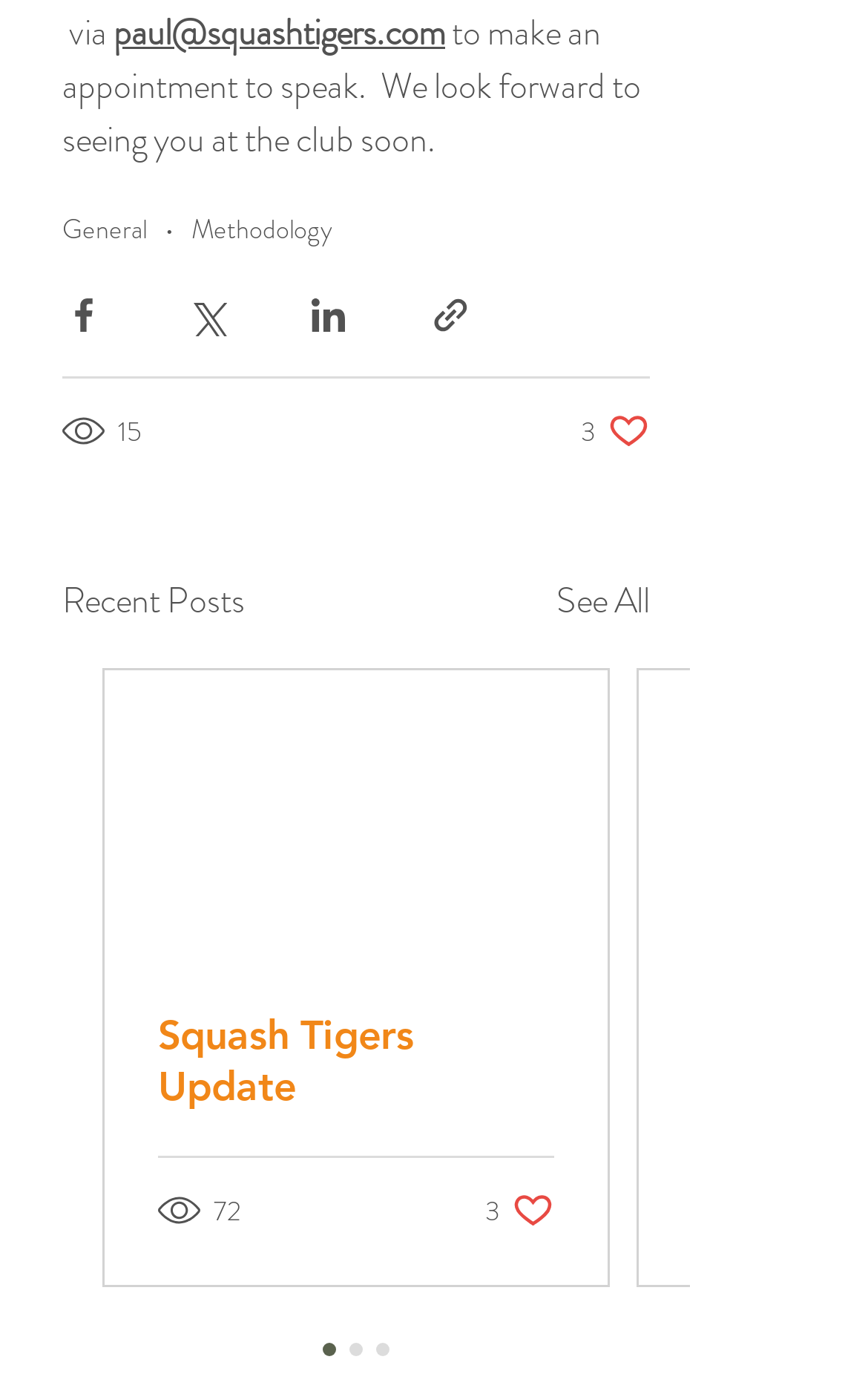Please mark the clickable region by giving the bounding box coordinates needed to complete this instruction: "Visit General page".

[0.072, 0.151, 0.169, 0.18]